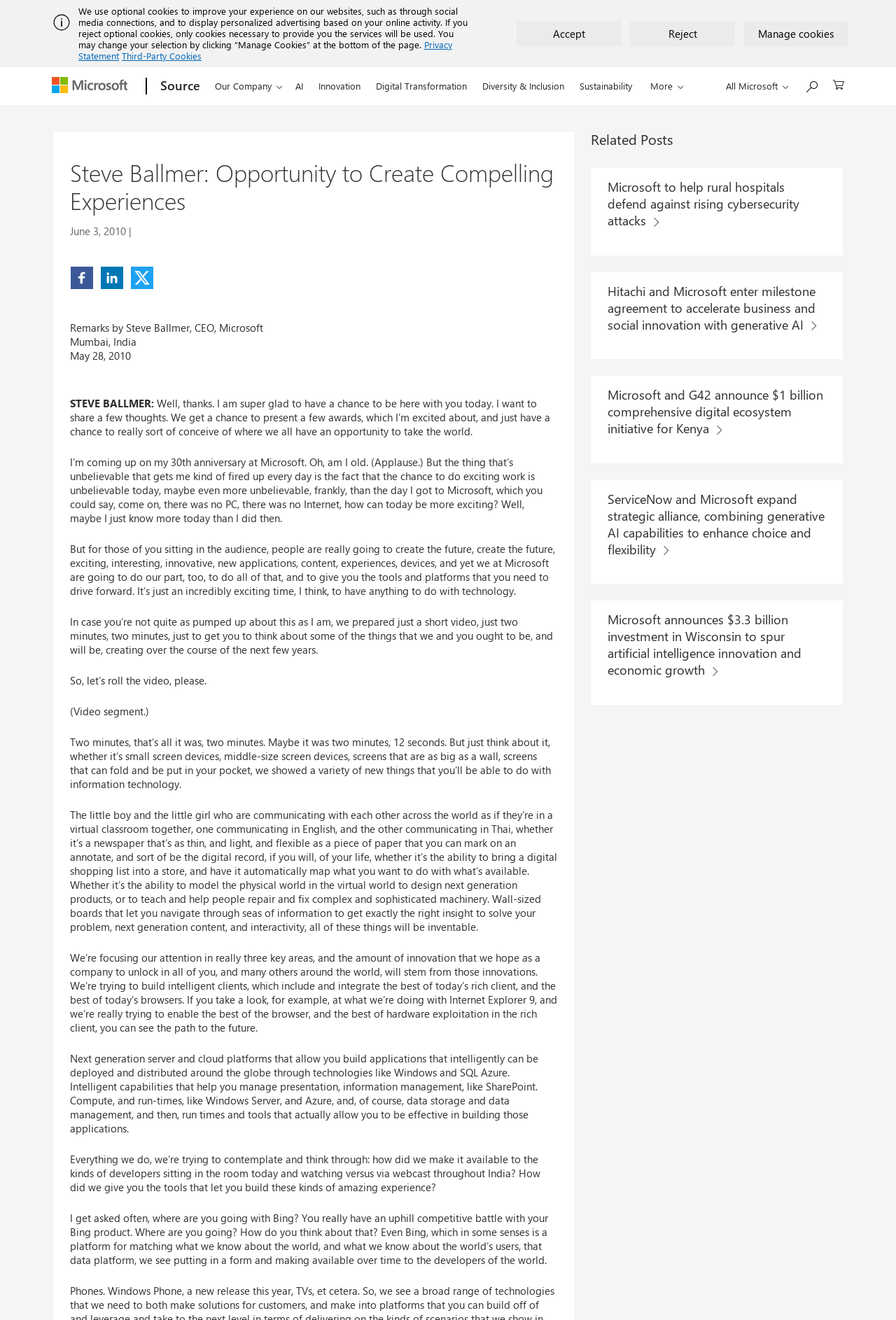Find the headline of the webpage and generate its text content.

Steve Ballmer: Opportunity to Create Compelling Experiences